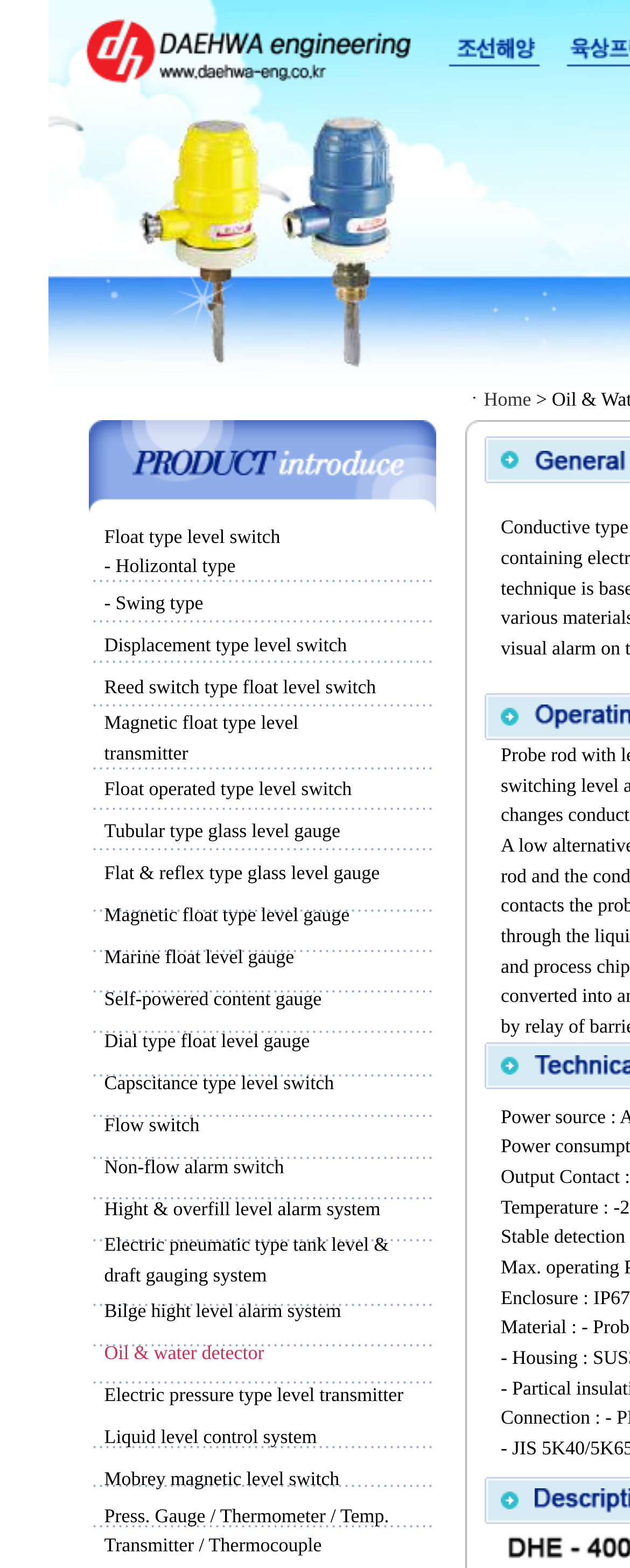Identify the bounding box of the HTML element described here: "Electric pressure type level transmitter". Provide the coordinates as four float numbers between 0 and 1: [left, top, right, bottom].

[0.165, 0.882, 0.64, 0.897]